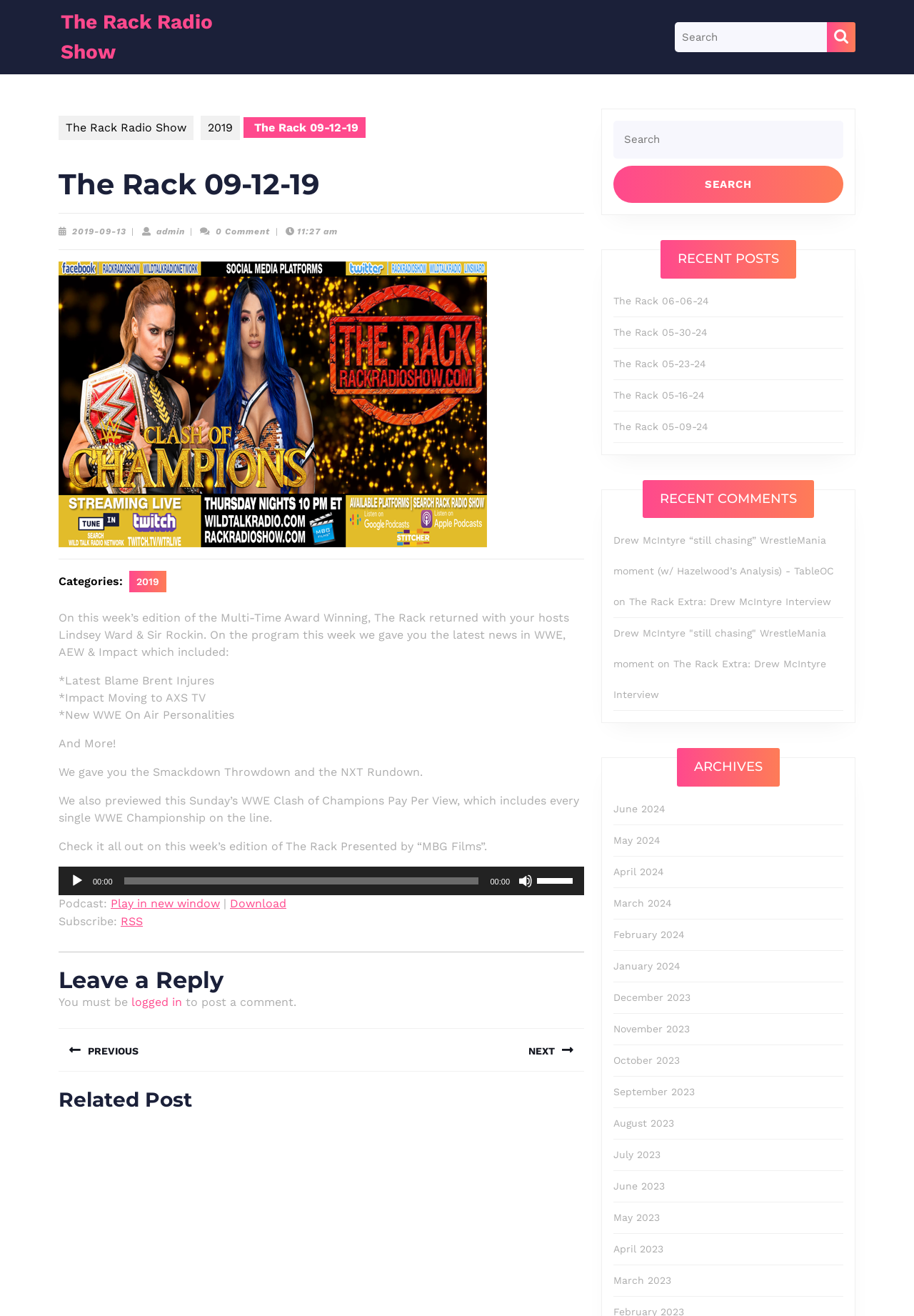What is the topic of the post?
Using the image as a reference, answer with just one word or a short phrase.

WWE, AEW, and Impact news